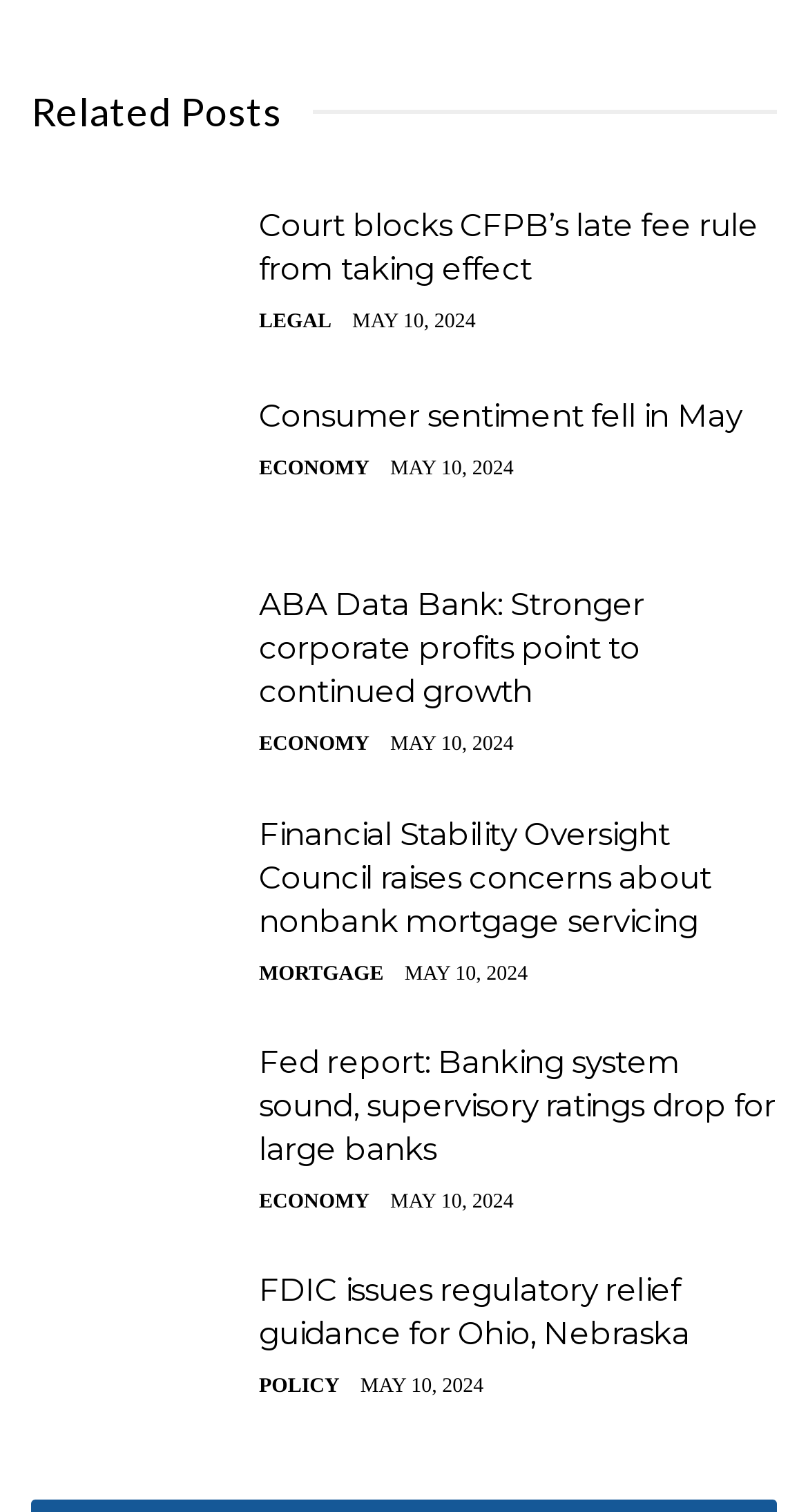Please analyze the image and give a detailed answer to the question:
What is the topic of the third article?

I looked at the third article element and found a link with the text 'ECONOMY', which suggests that the topic of the third article is ECONOMY.